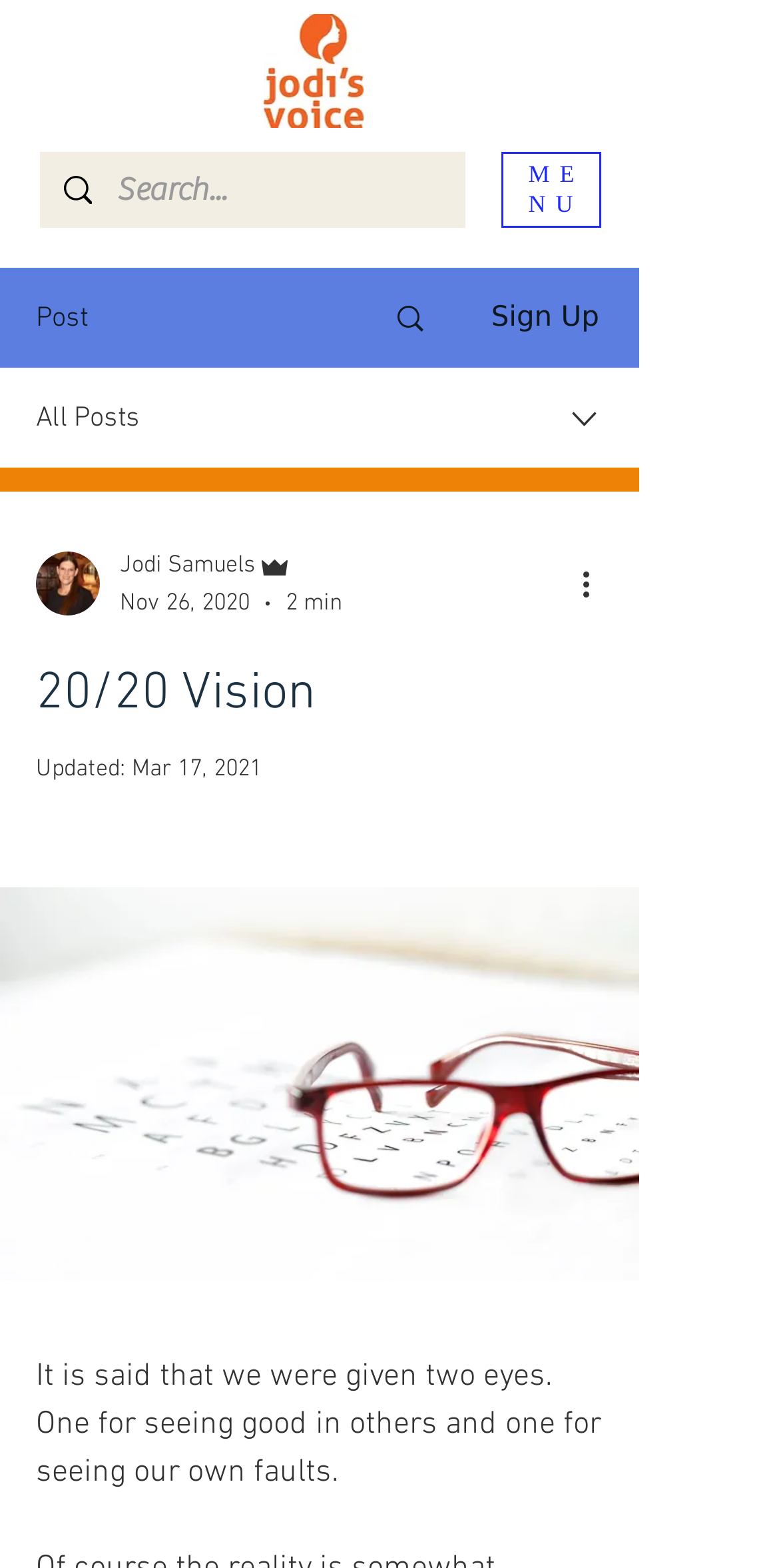Identify the bounding box of the HTML element described here: "Search". Provide the coordinates as four float numbers between 0 and 1: [left, top, right, bottom].

[0.466, 0.172, 0.589, 0.233]